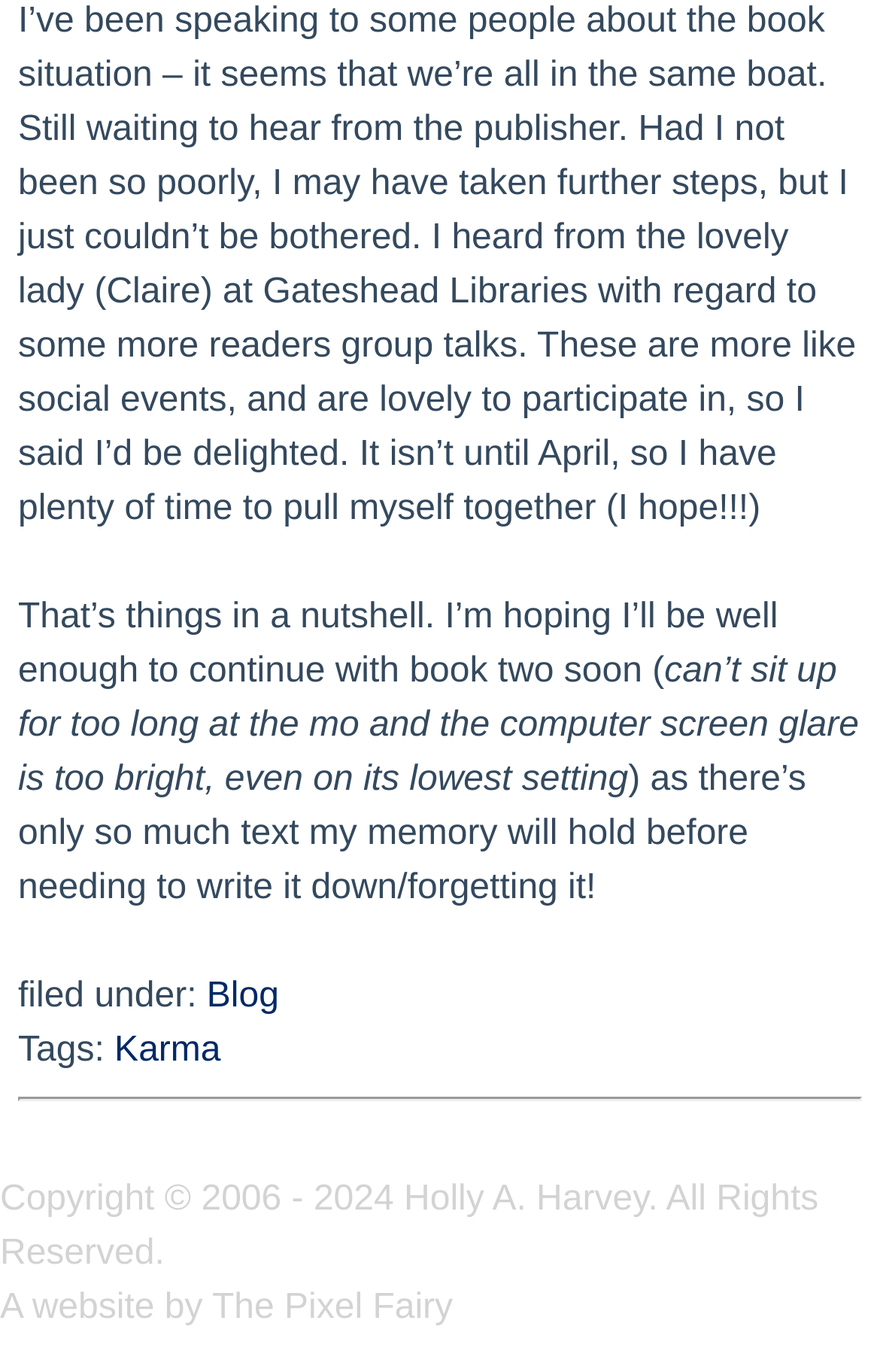Refer to the element description Blog and identify the corresponding bounding box in the screenshot. Format the coordinates as (top-left x, top-left y, bottom-right x, bottom-right y) with values in the range of 0 to 1.

[0.235, 0.713, 0.317, 0.741]